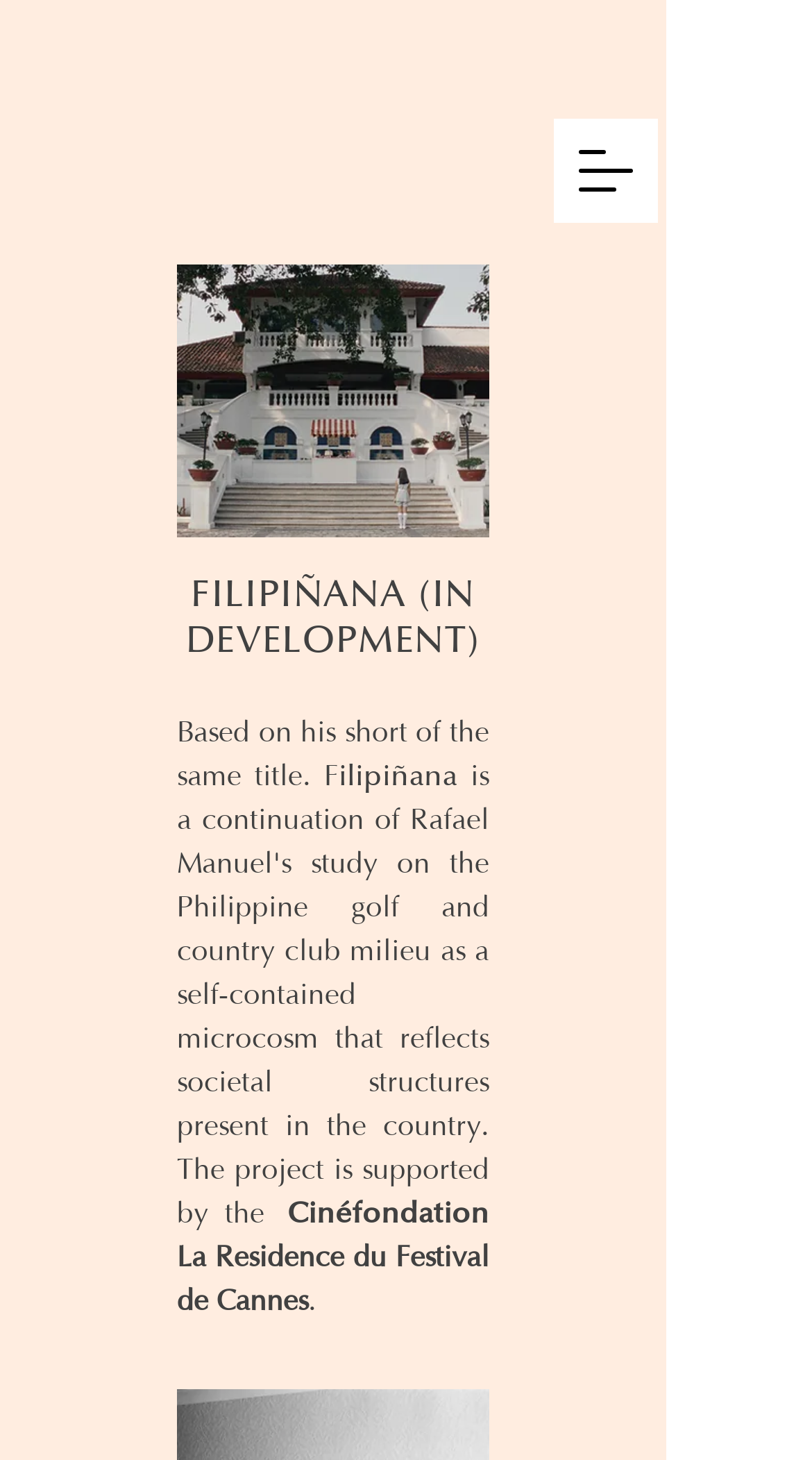What is the image on the webpage?
Based on the visual content, answer with a single word or a brief phrase.

filipiñana2.jpg